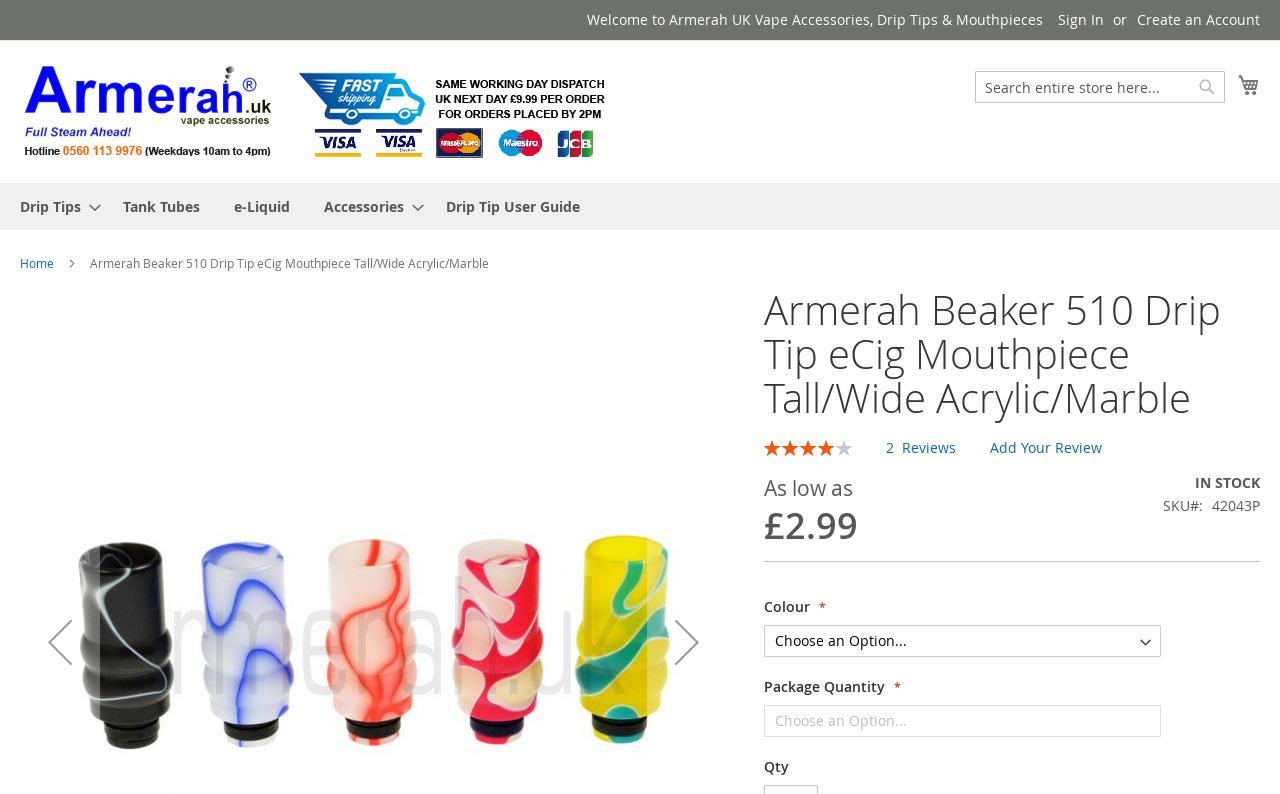Determine the bounding box coordinates of the element's region needed to click to follow the instruction: "Select a colour option". Provide these coordinates as four float numbers between 0 and 1, formatted as [left, top, right, bottom].

[0.597, 0.787, 0.907, 0.827]